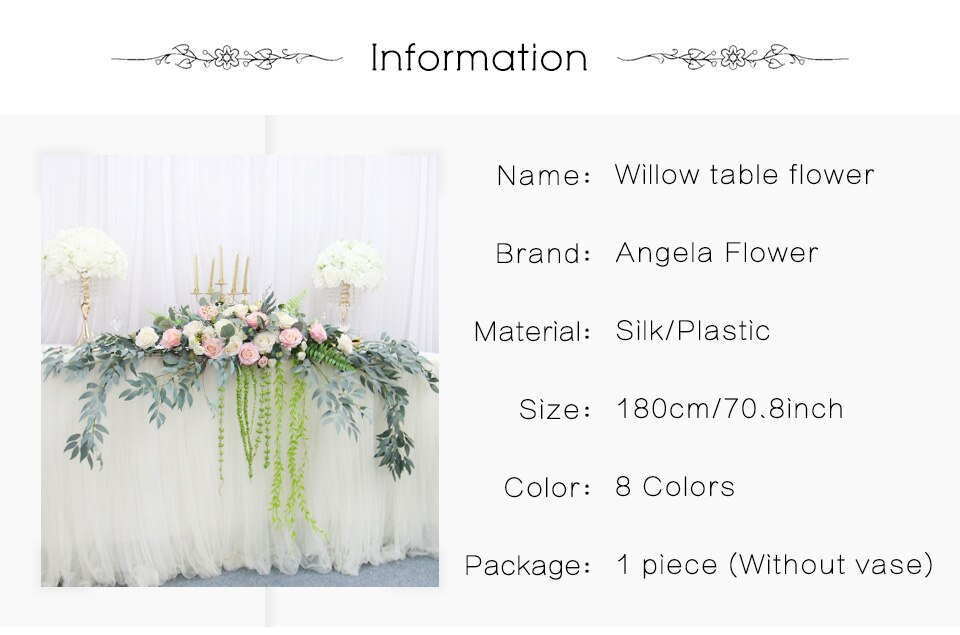Analyze the image and provide a detailed caption.

The image features a stunning display of floral arrangements predominantly styled as a willow table flower centerpiece by the brand Angela Flower. Crafted from high-quality silk and plastic materials, this decoration showcases a mix of colors, adding elegance to various settings. The arrangement, measuring 180 cm (approximately 70.8 inches) in length, is adorned with delicate roses and lush greenery, creating a vibrant tapestry that enhances the aesthetic appeal of any table decor.

Designed for versatility, this centerpiece is perfect for a range of occasions, such as weddings, special events, or even everyday home decor. The arrangement is available in eight different colors, allowing you to customize your decor to match specific themes or color schemes. The presentation is complemented by the elegant draping of fabric in the background, contributing to a sophisticated ambiance, ideal for creating a warm and inviting atmosphere. This item is sold as a single piece without a vase, ensuring ease of integration into your chosen display setup.